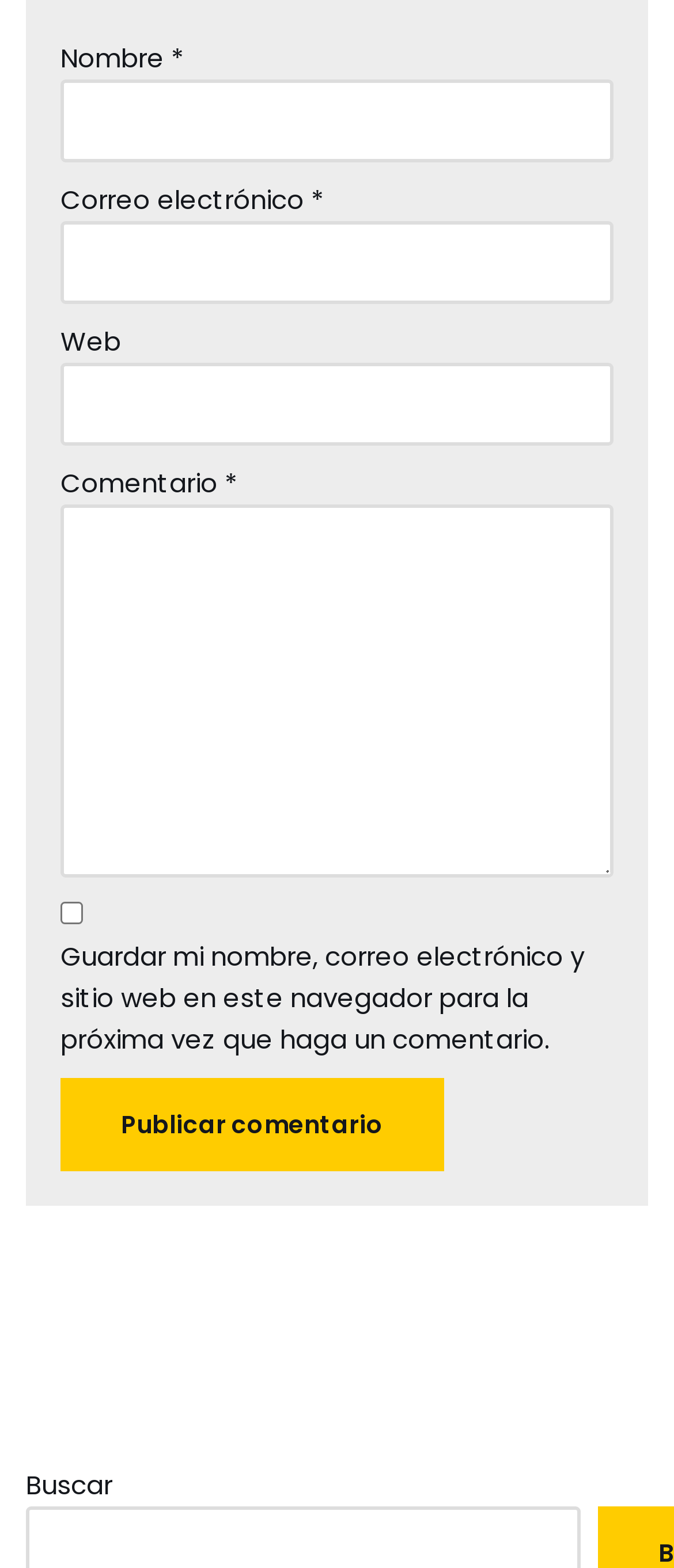What is the first field to fill in the form?
Using the picture, provide a one-word or short phrase answer.

Nombre